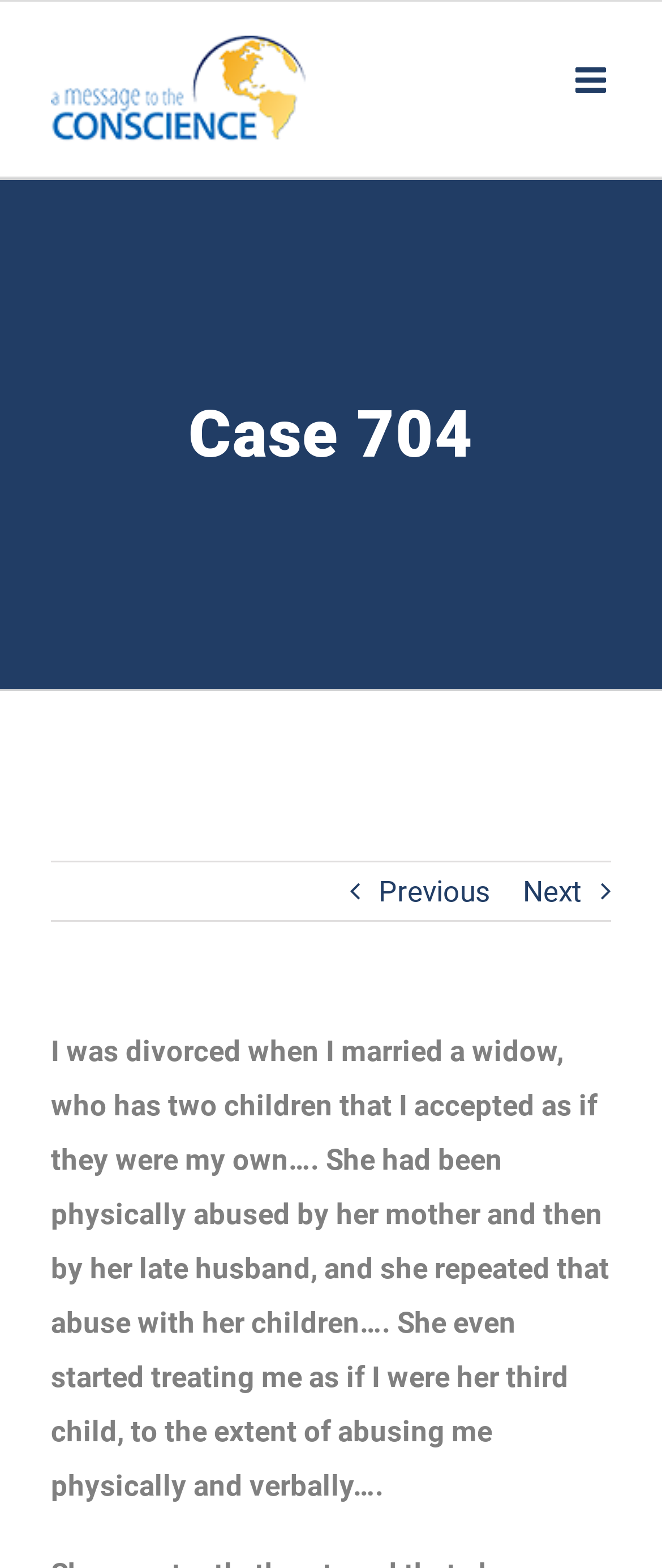Give a detailed explanation of the elements present on the webpage.

The webpage is about a personal story, specifically "Case 704" of Hermano Pablo Ministries. At the top left corner, there is a logo of Hermano Pablo Ministries, which is an image linked to the organization's website. Next to the logo, there is a link to toggle the mobile menu, which is not expanded by default.

Below the logo and the mobile menu toggle, there is a page title bar that spans the entire width of the page. Within this bar, there is a heading that reads "Case 704" in a prominent font size. On the right side of the page title bar, there are two links: "Previous" and "Next", which are likely navigation buttons to move between different cases or stories.

The main content of the page is a personal story, which is a long paragraph of text that occupies most of the page's vertical space. The story begins with the sentence "I was divorced when I married a widow, who has two children that I accepted as if they were my own…." and continues to describe the author's experiences with their partner's abusive behavior. The text is positioned below the page title bar and navigation links, and it fills the majority of the page's content area.